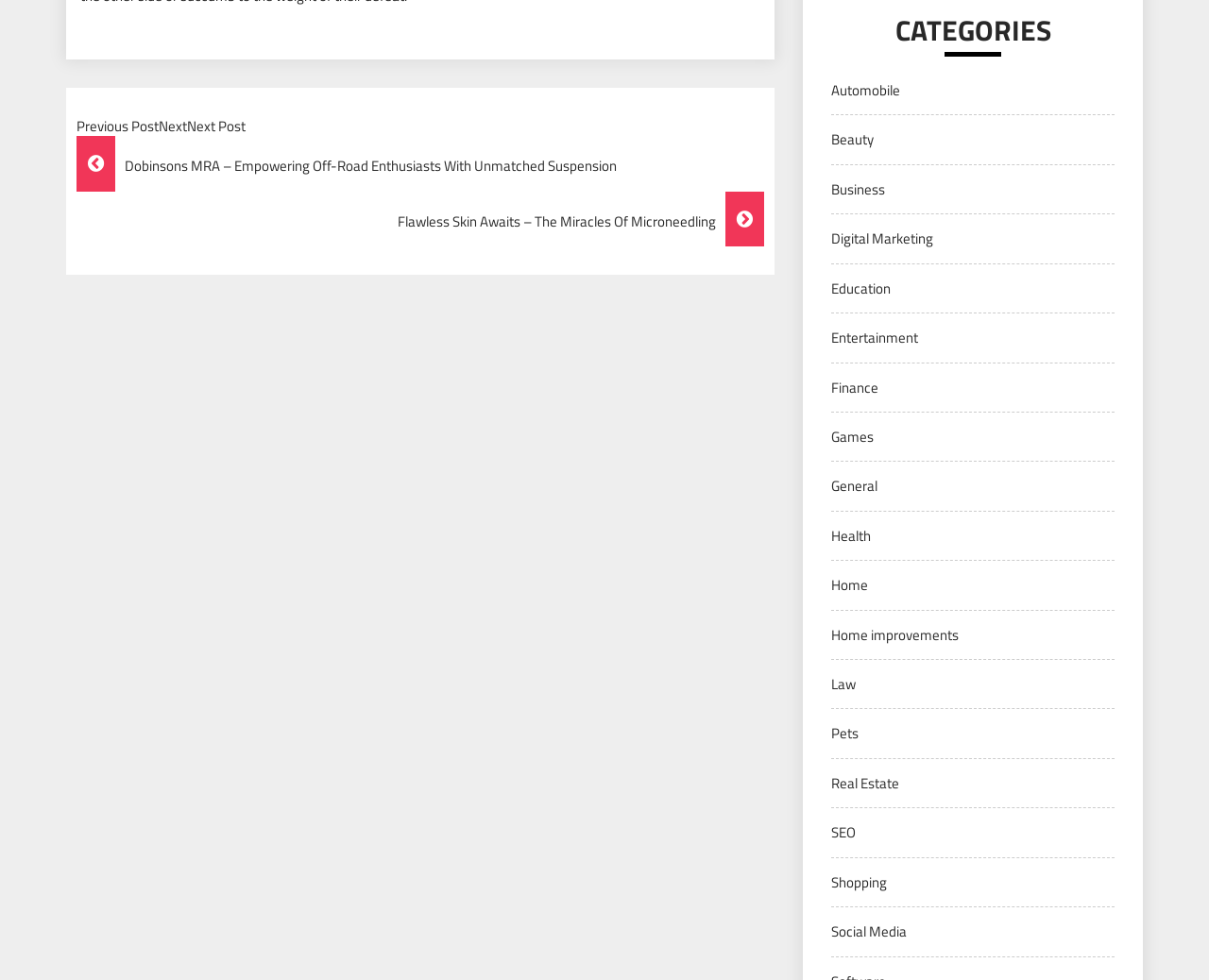Locate the bounding box coordinates of the element that needs to be clicked to carry out the instruction: "Browse the Home improvements section". The coordinates should be given as four float numbers ranging from 0 to 1, i.e., [left, top, right, bottom].

[0.688, 0.636, 0.793, 0.659]